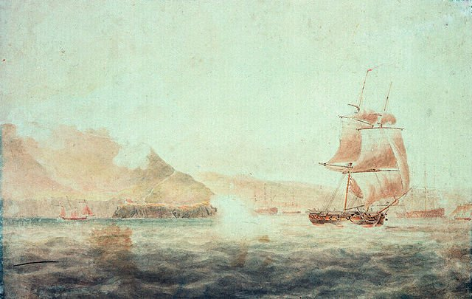Examine the image and give a thorough answer to the following question:
What is the purpose of the Childers' mission?

According to the caption, the Childers was on a reconnaissance mission at the time of the encounter, which suggests that its purpose was to gather information or conduct surveillance.